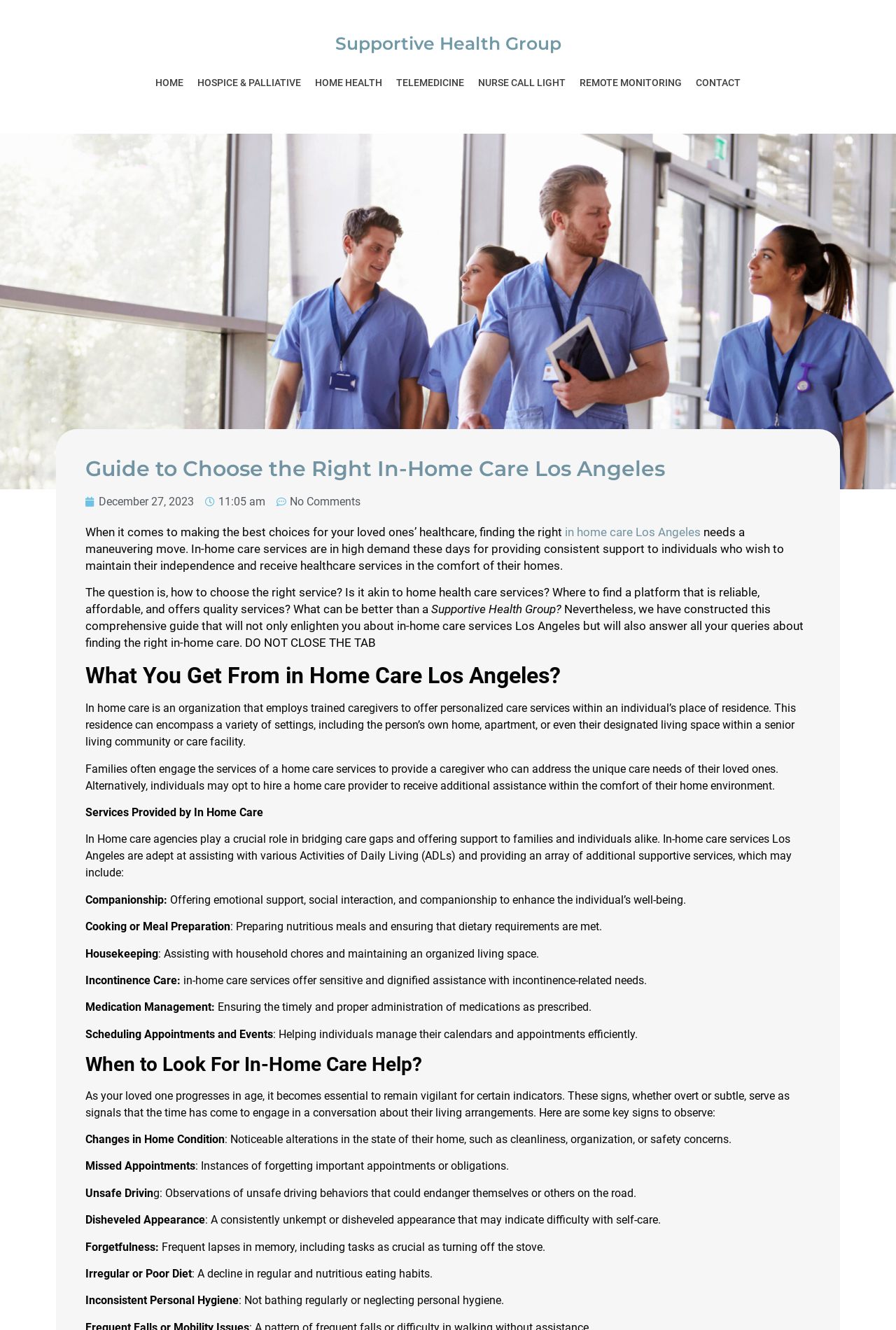What is the purpose of the guide?
Examine the image closely and answer the question with as much detail as possible.

The guide is constructed to enlighten individuals about in-home care services in Los Angeles and answer all their queries about finding the right in-home care, as mentioned in the introductory paragraph of the webpage.